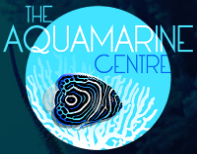Please answer the following question using a single word or phrase: 
What is the position of the word 'CENTRE'?

Below 'THE AQUAMARINE'